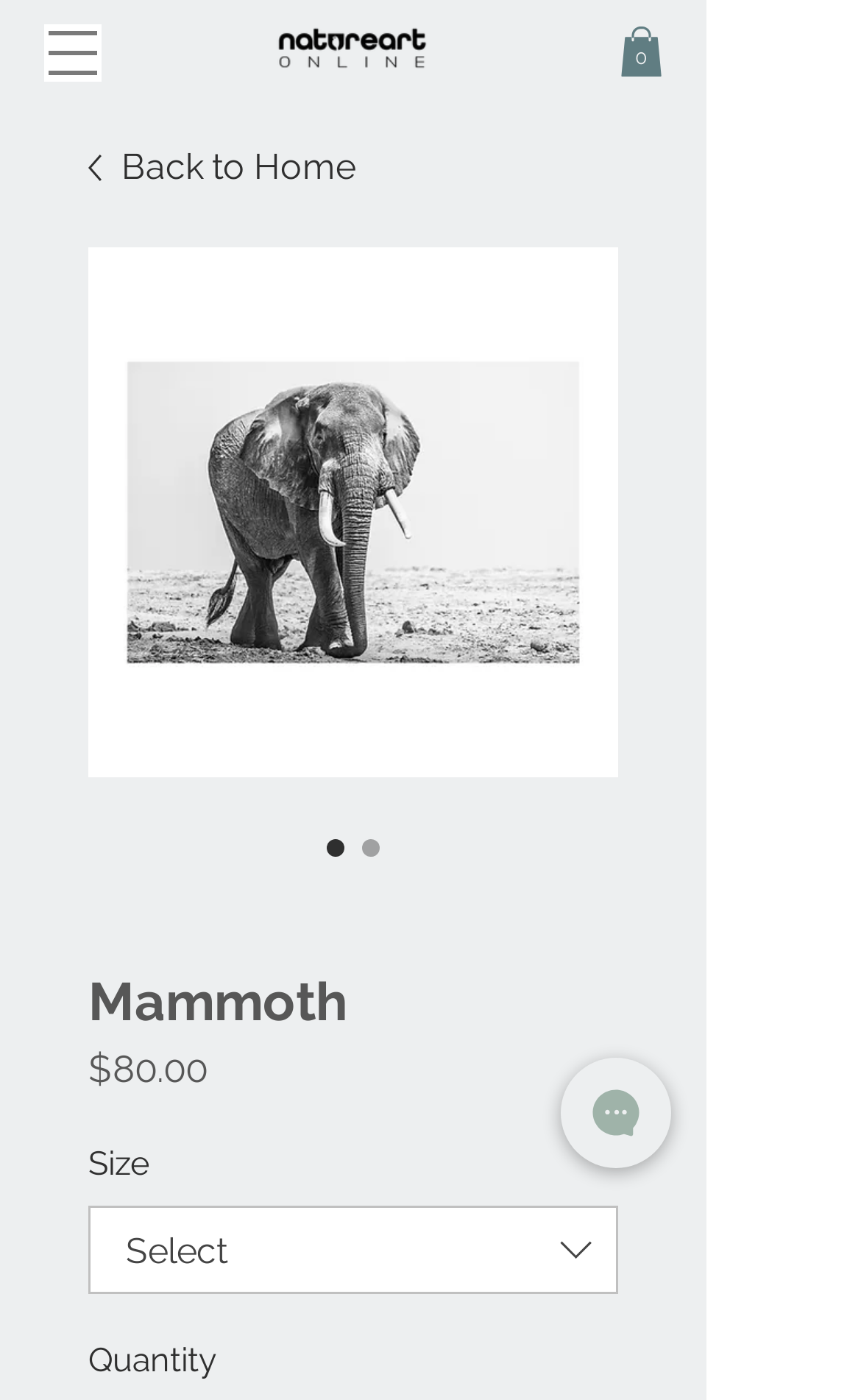Give a detailed explanation of the elements present on the webpage.

The webpage is an online store selling fine art prints, specifically featuring a lone tusker from Amboseli, Kenya. At the top right corner, there is a cart link with a svg icon, indicating that the cart is empty. Next to it, there is a navigation menu button. 

Below the navigation menu button, there is a link to the website's homepage, accompanied by an image with the website's logo. 

The main content of the webpage is focused on the fine art print, with a large image of a mammoth taking up most of the space. Above the image, there is a link to go back to the home page, accompanied by a small icon. 

Below the image, there are several elements arranged horizontally. There is a radio button selection for the print type, with one option selected by default. Next to it, there is a heading with the title "Mammoth", followed by the price of the print, which is $80.00. 

Further to the right, there are two static text elements, one labeled "Size" and the other labeled "Quantity". Below the "Size" label, there is a combo box allowing the user to select the size of the print. 

At the bottom right corner of the webpage, there is a chat button with an icon.